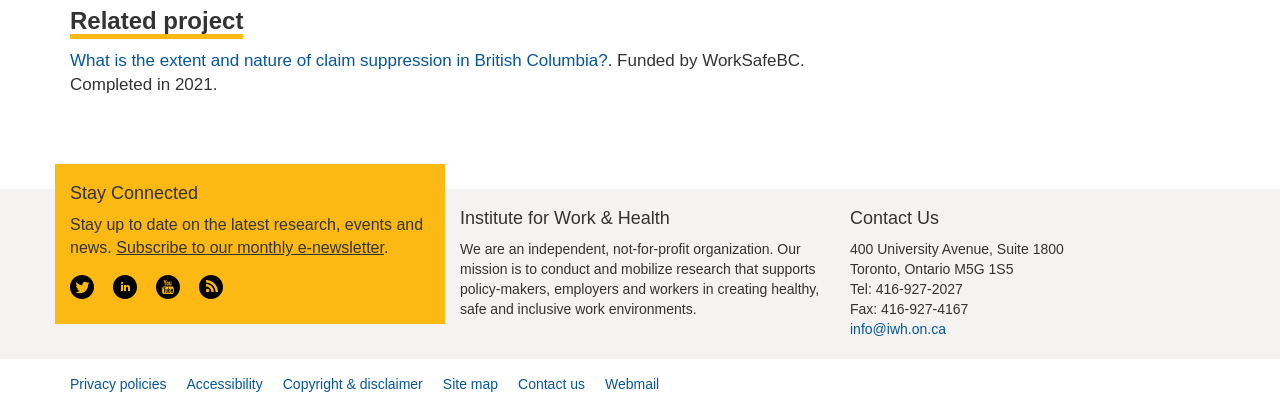Provide the bounding box coordinates of the HTML element described as: "info@iwh.on.ca". The bounding box coordinates should be four float numbers between 0 and 1, i.e., [left, top, right, bottom].

[0.664, 0.786, 0.739, 0.825]